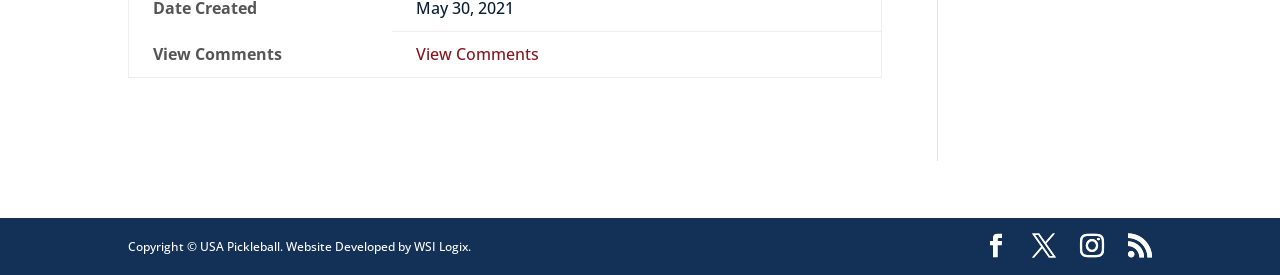Please reply to the following question using a single word or phrase: 
How many icons are there at the bottom right?

4